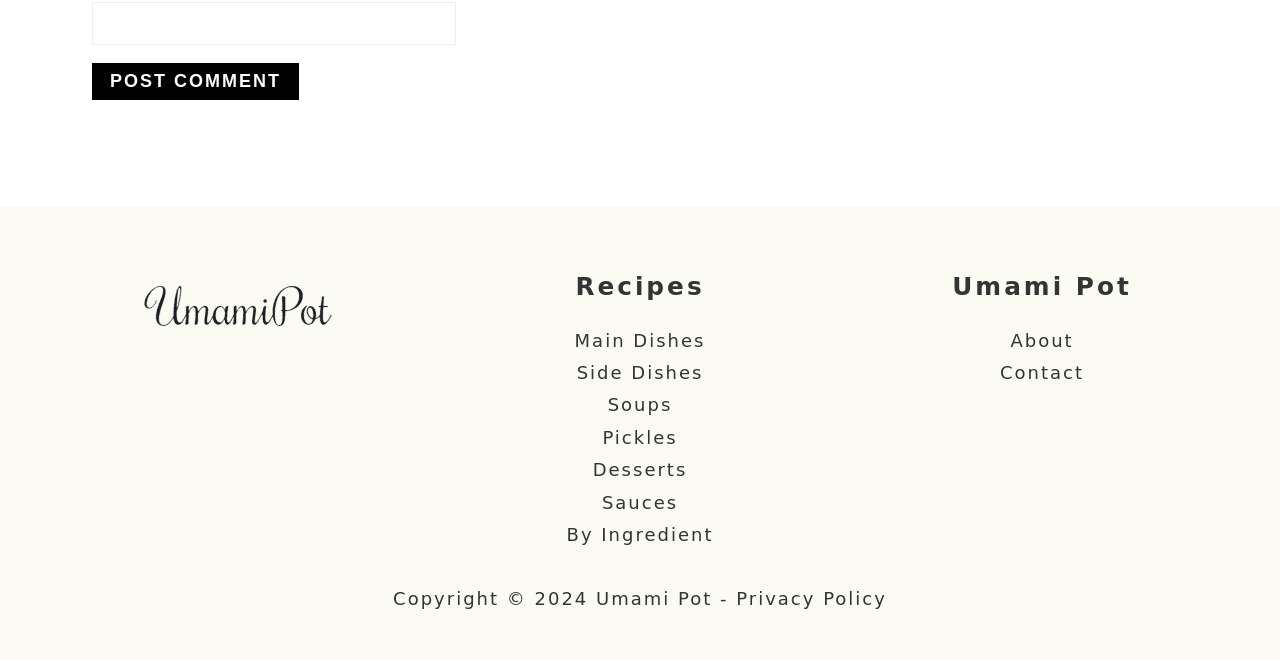Please answer the following question using a single word or phrase: 
What is the copyright year of the website?

2024